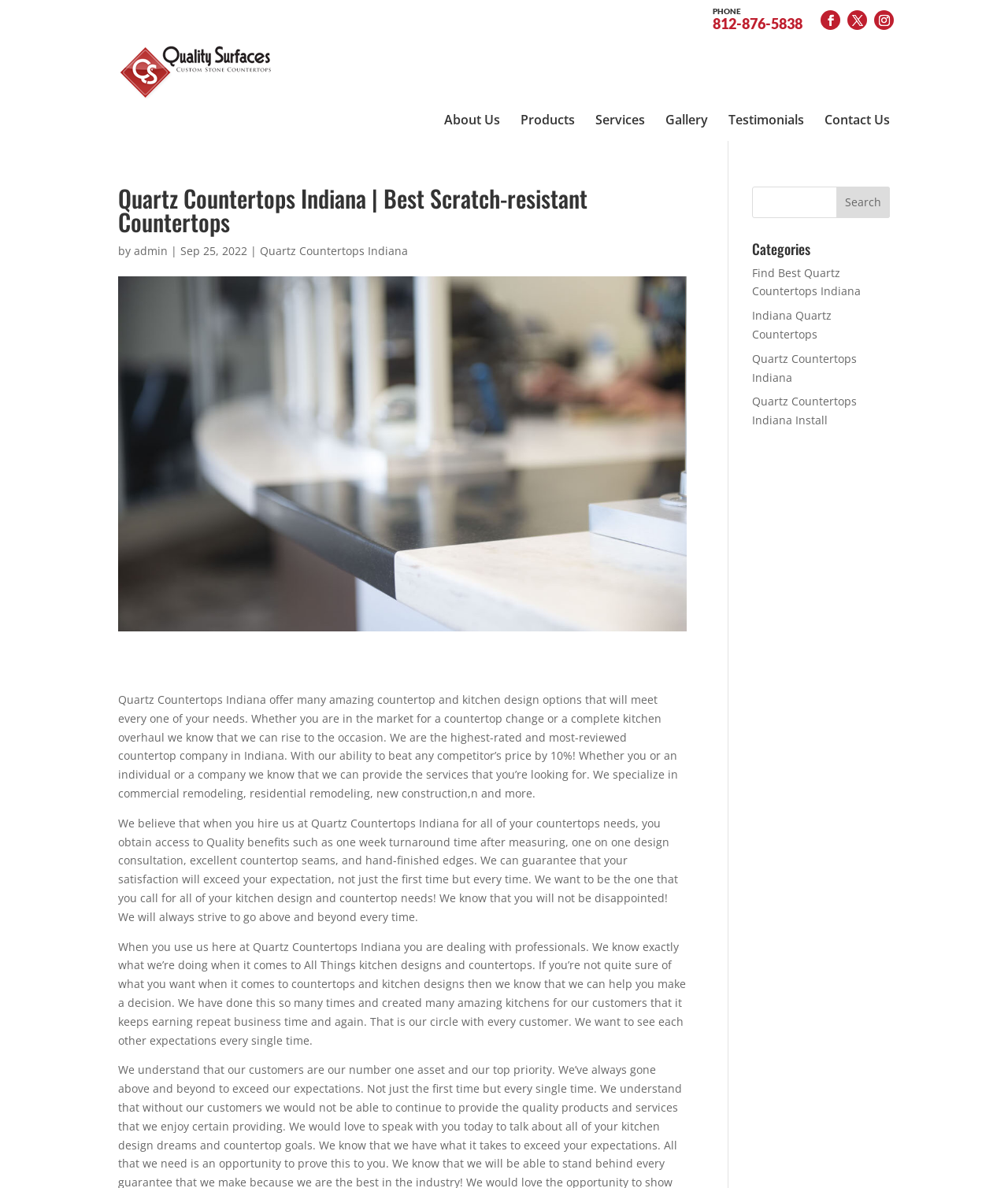With reference to the screenshot, provide a detailed response to the question below:
What is the phone number to call for Quartz Countertops Indiana?

I found the phone number by looking at the link element with the text 'PHONE 812-876-5838' which is located at the top of the webpage.